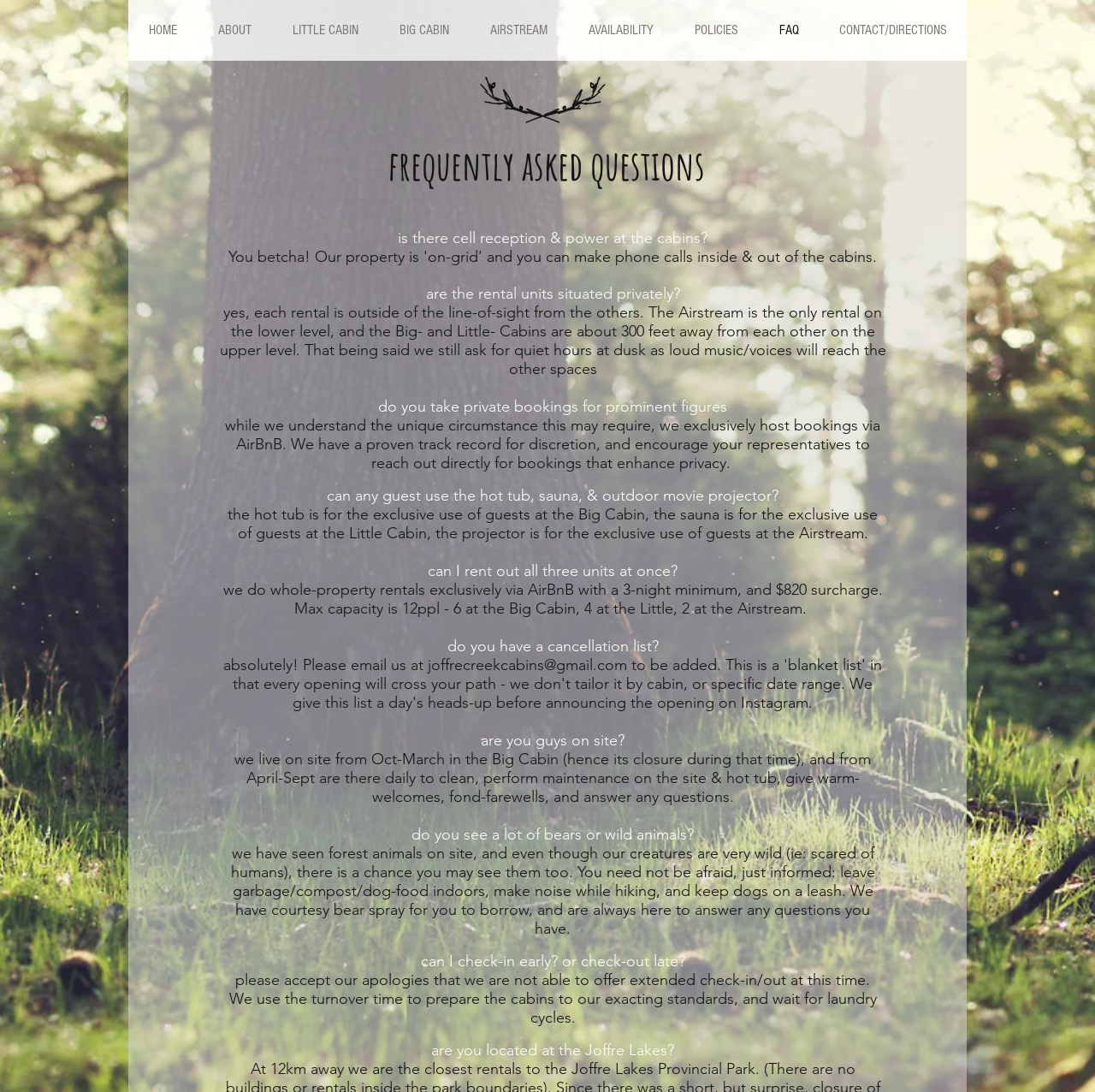Explain the contents of the webpage comprehensively.

The webpage is about Joffre Creek Cabins, a rental service offering log homes outside of Pemberton, BC. At the top of the page, there is a navigation menu with links to different sections of the website, including "HOME", "ABOUT", "LITTLE CABIN", "BIG CABIN", "AIRSTREAM", "AVAILABILITY", "POLICIES", "FAQ", and "CONTACT/DIRECTIONS". Below the navigation menu, there is a logo of Joffre Creek Cabins, which is an image with the text "Joffre Creek Cabins".

The main content of the page is a list of frequently asked questions (FAQs) about the cabins. The FAQs are organized in a question-and-answer format, with each question followed by a response. There are 10 FAQs in total, covering topics such as cell reception and power at the cabins, privacy, private bookings for prominent figures, use of amenities like the hot tub and sauna, whole-property rentals, cancellation policies, and more.

The FAQs are presented in a clean and easy-to-read format, with each question and answer separated by a small gap. The text is written in a friendly and informative tone, with some answers providing additional details and explanations. Overall, the webpage appears to be a helpful resource for individuals interested in renting a cabin at Joffre Creek Cabins.